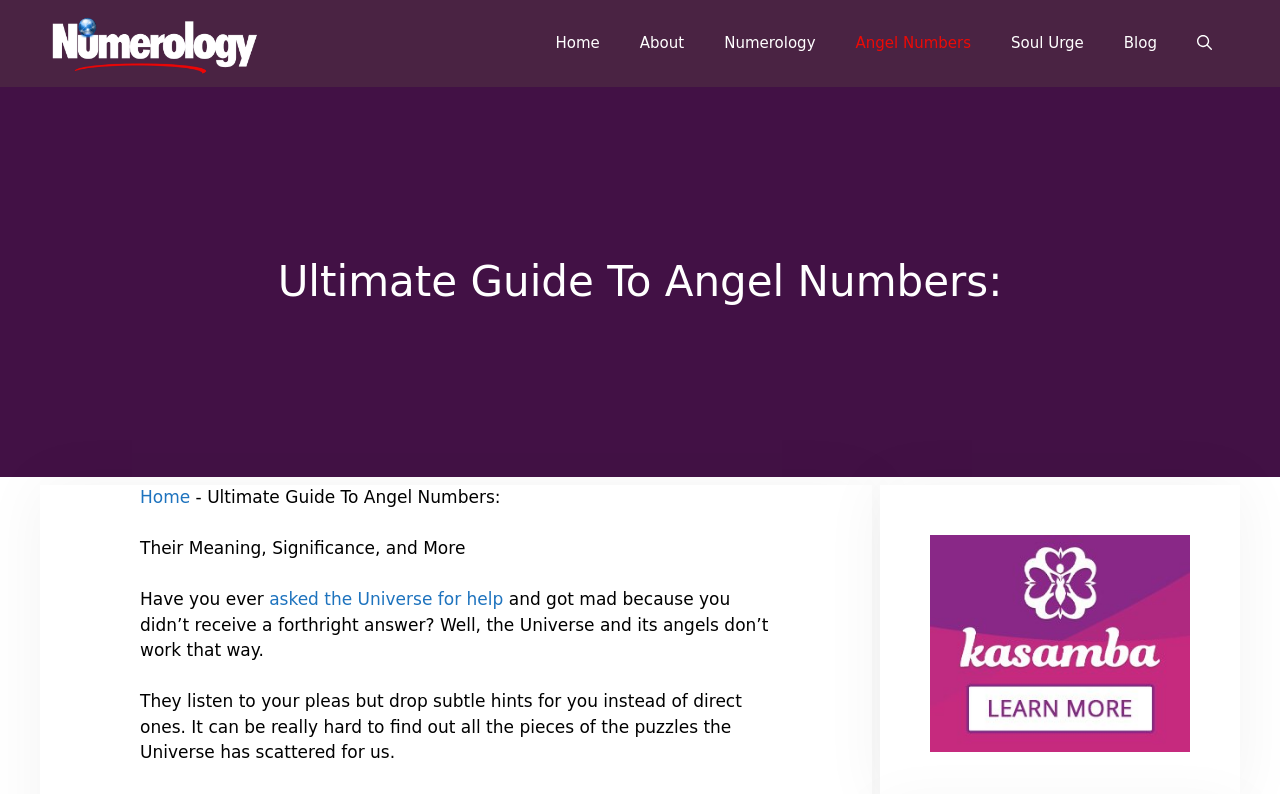Indicate the bounding box coordinates of the element that must be clicked to execute the instruction: "open the search bar". The coordinates should be given as four float numbers between 0 and 1, i.e., [left, top, right, bottom].

[0.92, 0.023, 0.962, 0.086]